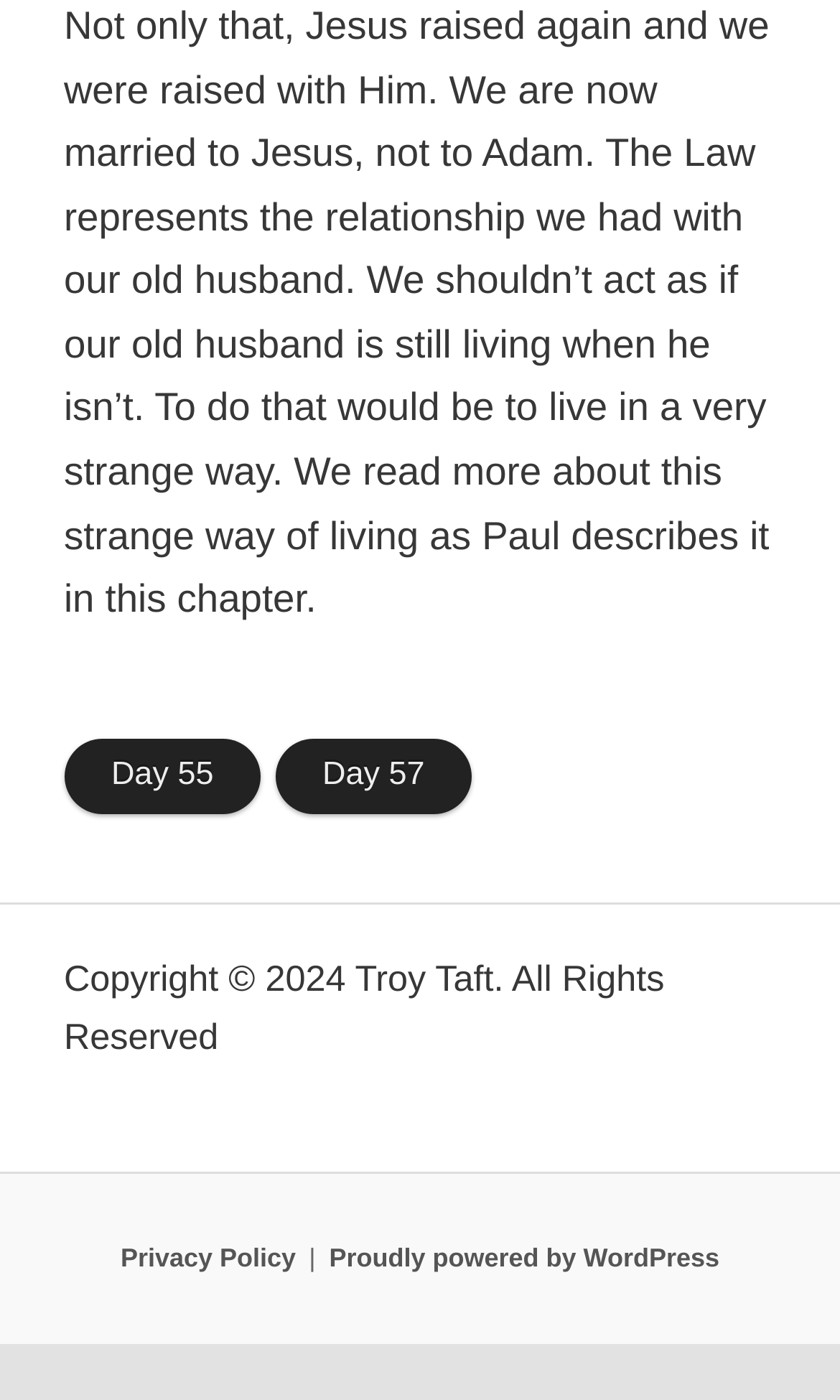From the webpage screenshot, identify the region described by Day 57. Provide the bounding box coordinates as (top-left x, top-left y, bottom-right x, bottom-right y), with each value being a floating point number between 0 and 1.

[0.327, 0.528, 0.562, 0.581]